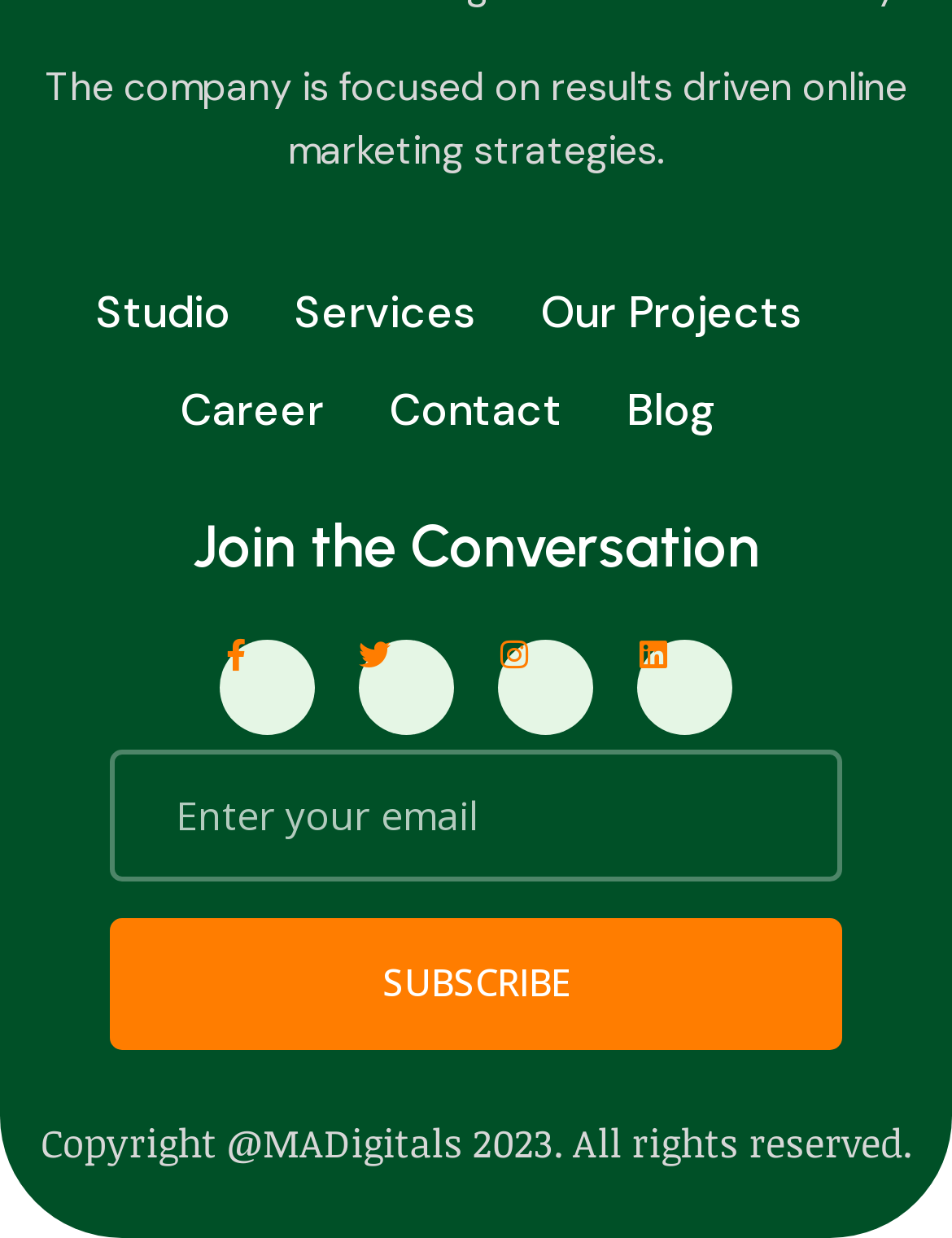Please examine the image and answer the question with a detailed explanation:
What is the company focused on?

Based on the static text element at the top of the webpage, it is clear that the company is focused on results driven online marketing strategies.